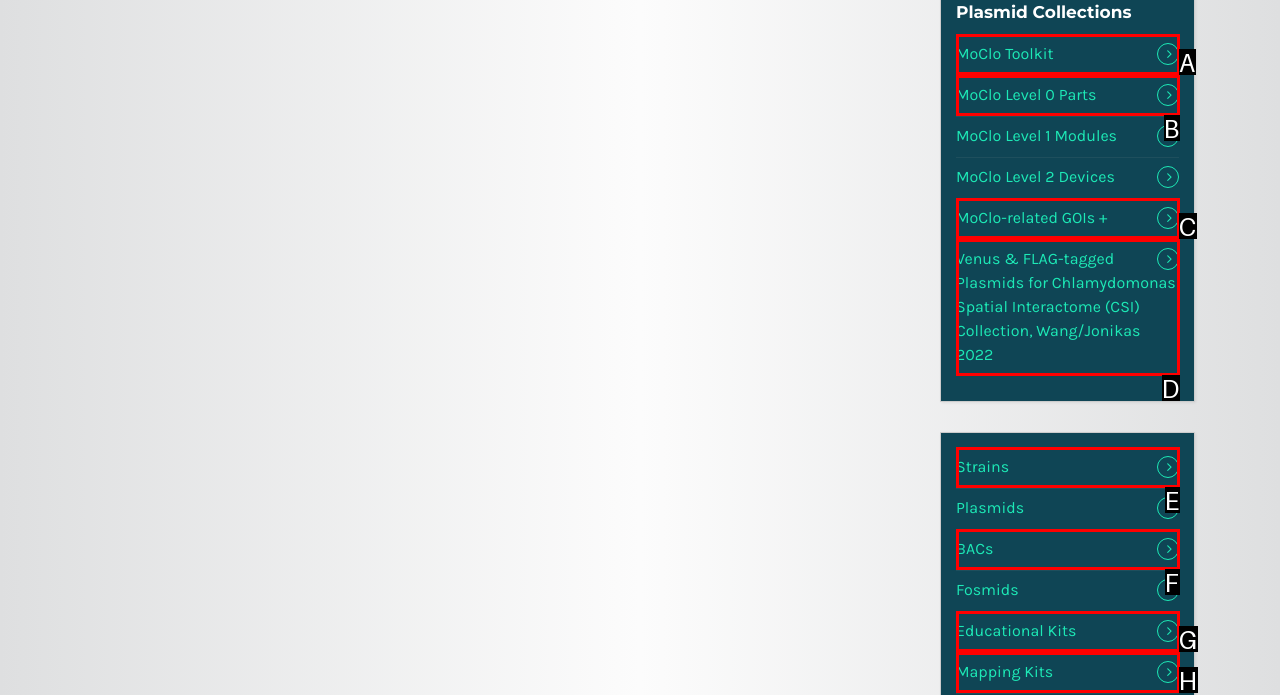Which HTML element fits the description: Educational Kits? Respond with the letter of the appropriate option directly.

G